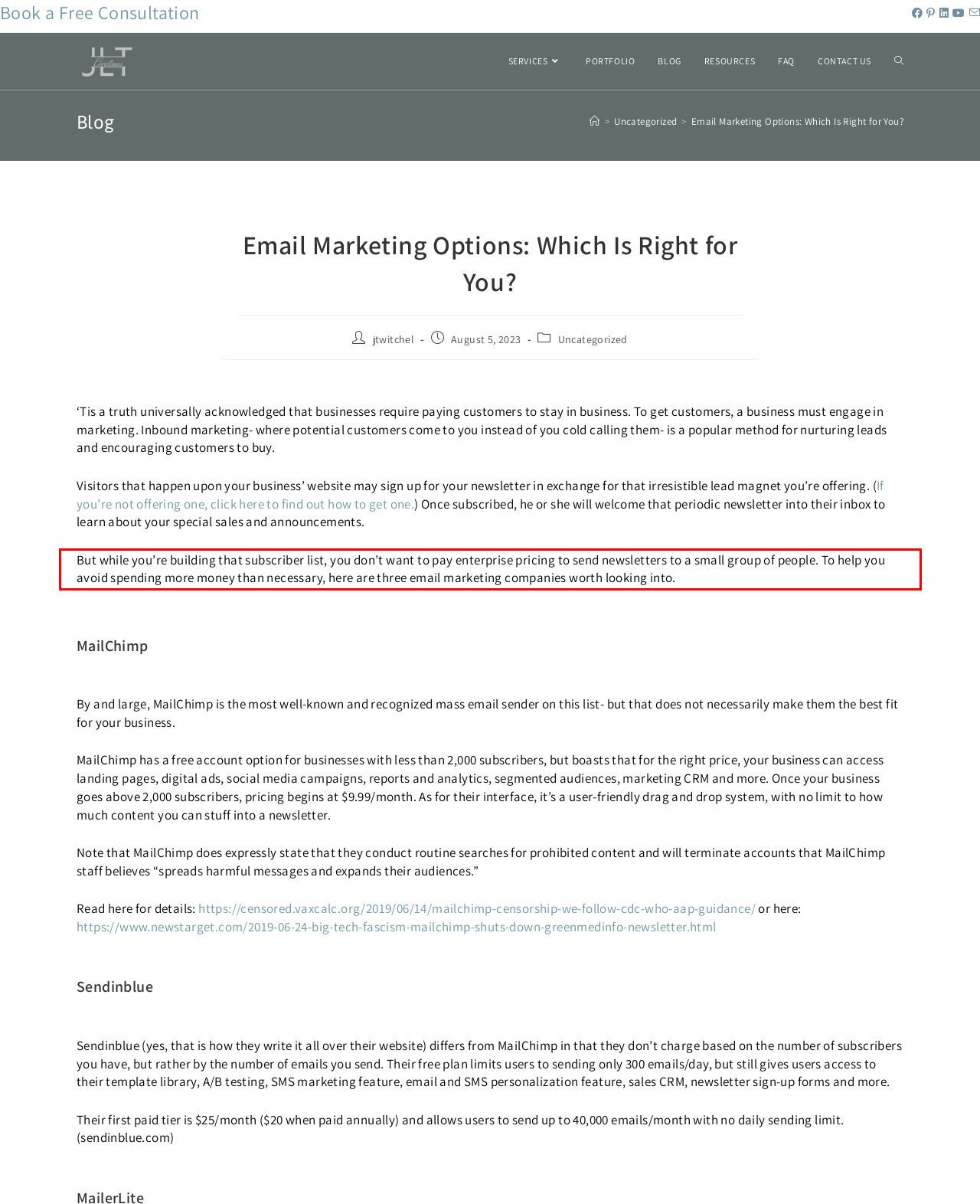Please examine the webpage screenshot and extract the text within the red bounding box using OCR.

But while you’re building that subscriber list, you don’t want to pay enterprise pricing to send newsletters to a small group of people. To help you avoid spending more money than necessary, here are three email marketing companies worth looking into.